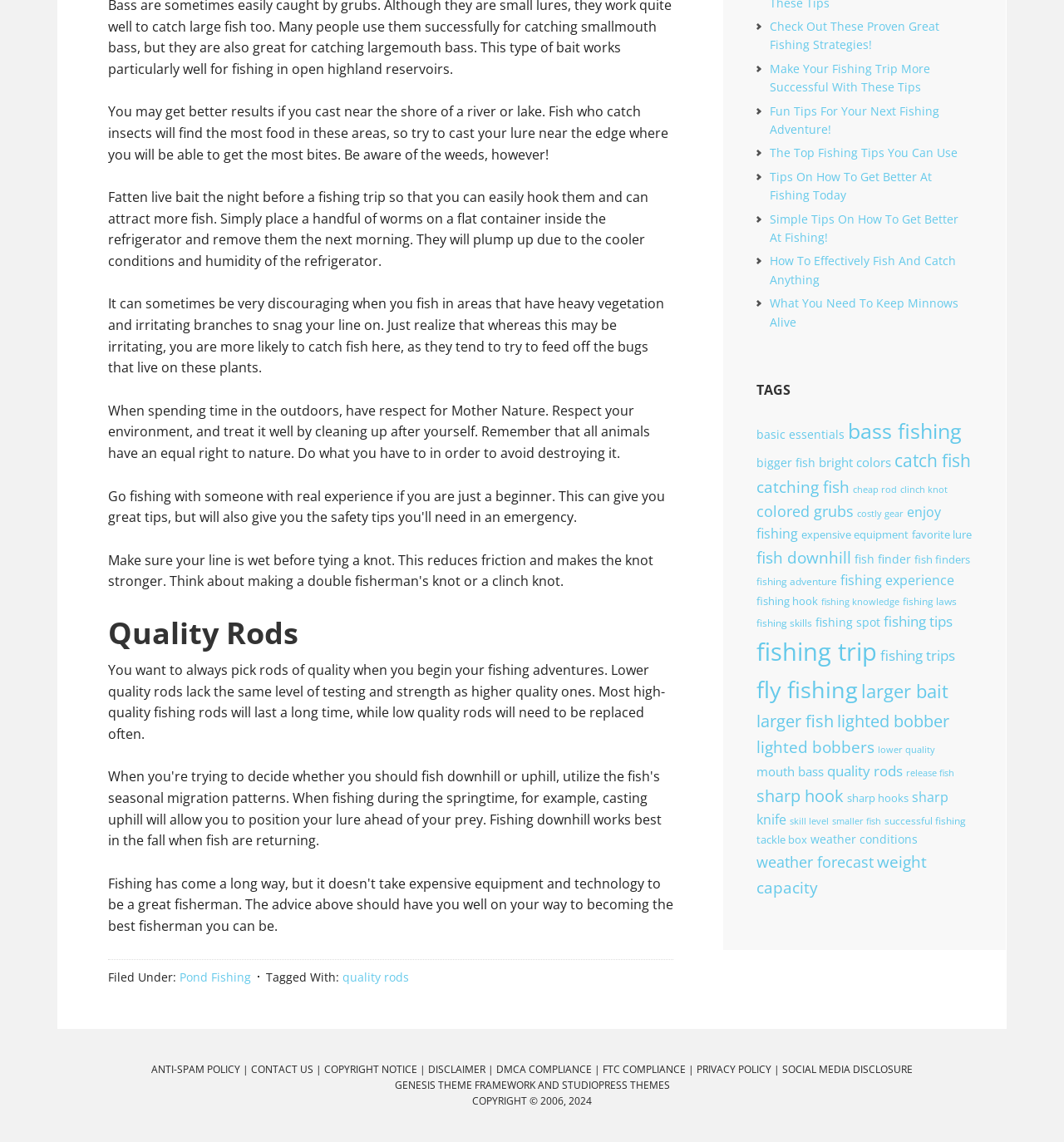Given the element description Genesis Theme Framework, identify the bounding box coordinates for the UI element on the webpage screenshot. The format should be (top-left x, top-left y, bottom-right x, bottom-right y), with values between 0 and 1.

[0.371, 0.944, 0.503, 0.956]